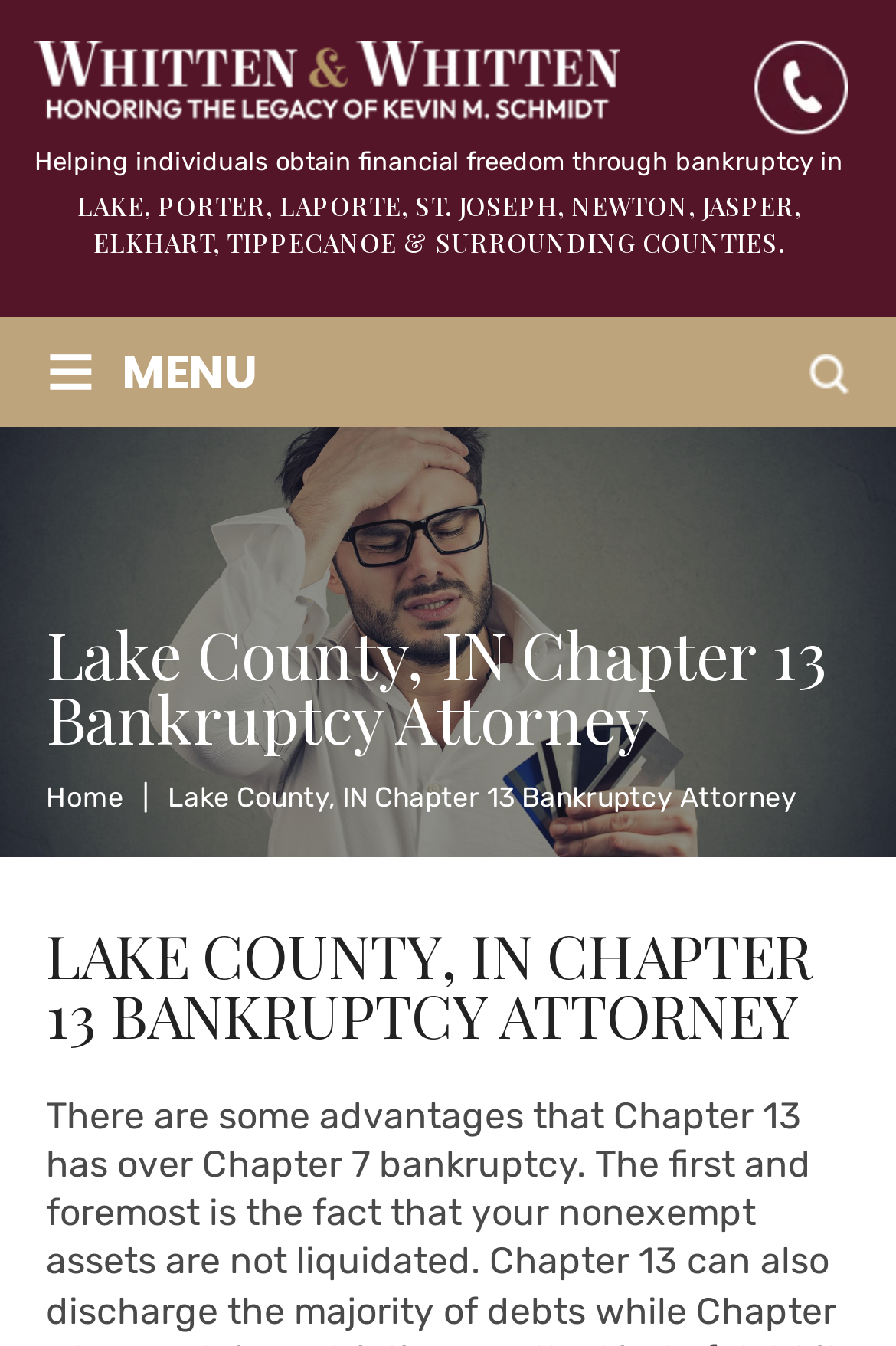Identify and provide the text of the main header on the webpage.

LAKE COUNTY, IN CHAPTER 13 BANKRUPTCY ATTORNEY